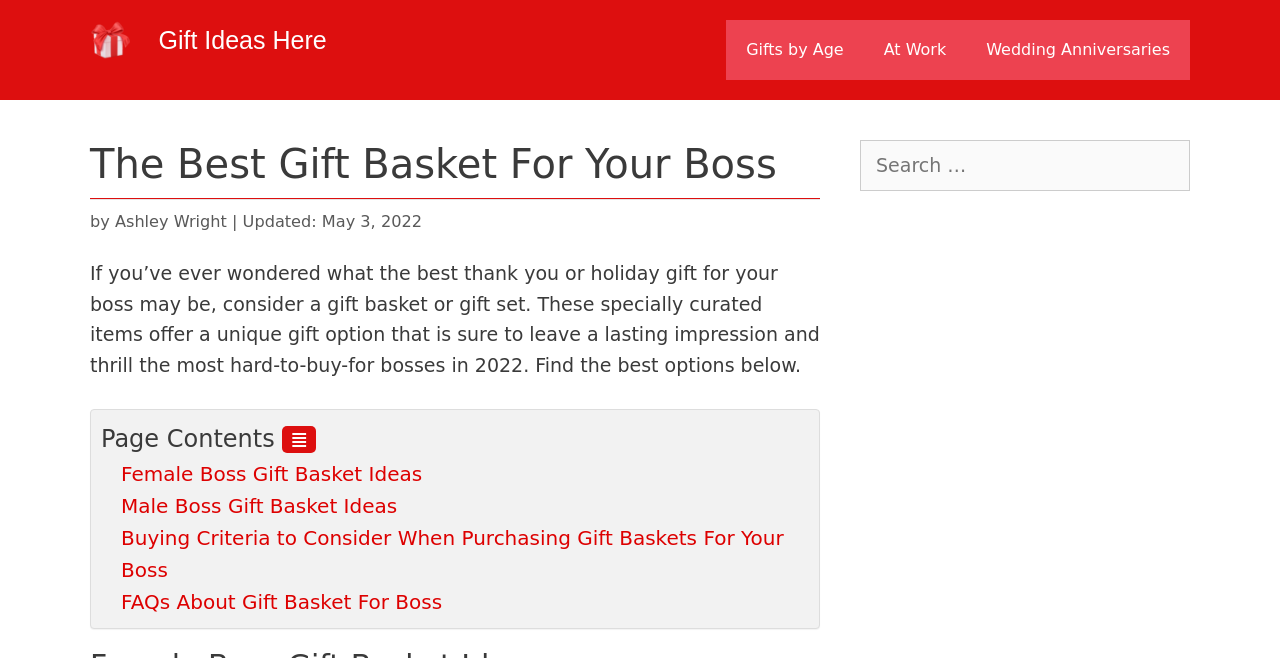Could you locate the bounding box coordinates for the section that should be clicked to accomplish this task: "Go to gifts by age page".

[0.567, 0.03, 0.675, 0.122]